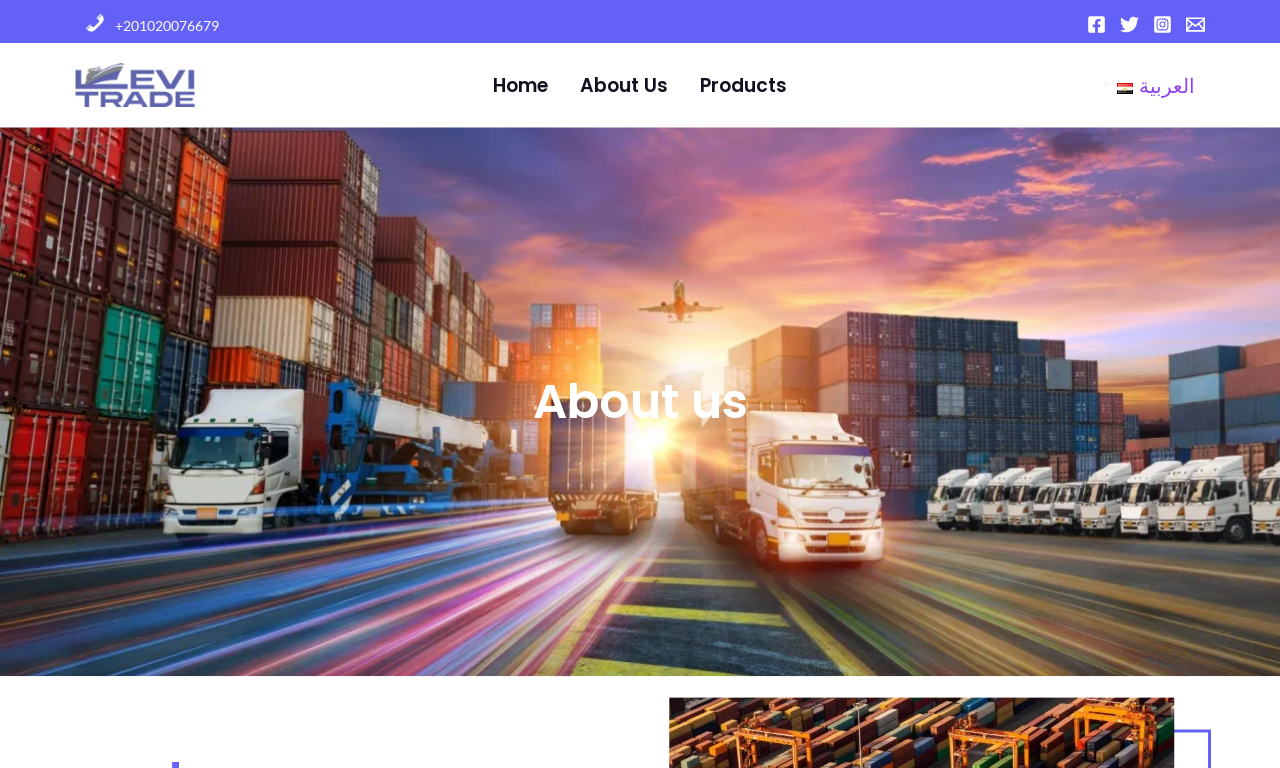Determine the bounding box coordinates for the HTML element described here: "Home".

[0.373, 0.093, 0.441, 0.132]